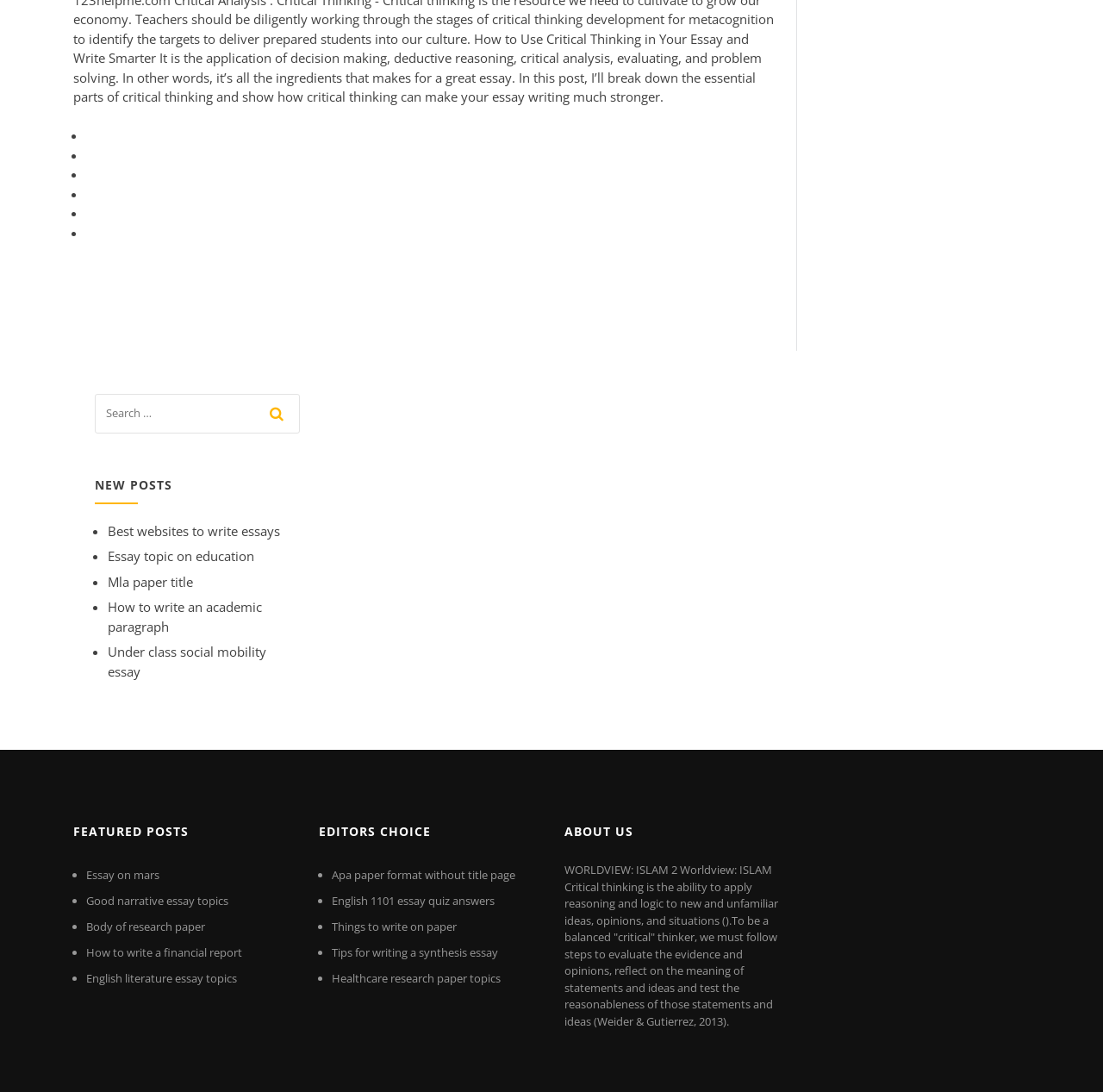Identify the bounding box coordinates of the area you need to click to perform the following instruction: "read about new posts".

[0.086, 0.428, 0.271, 0.461]